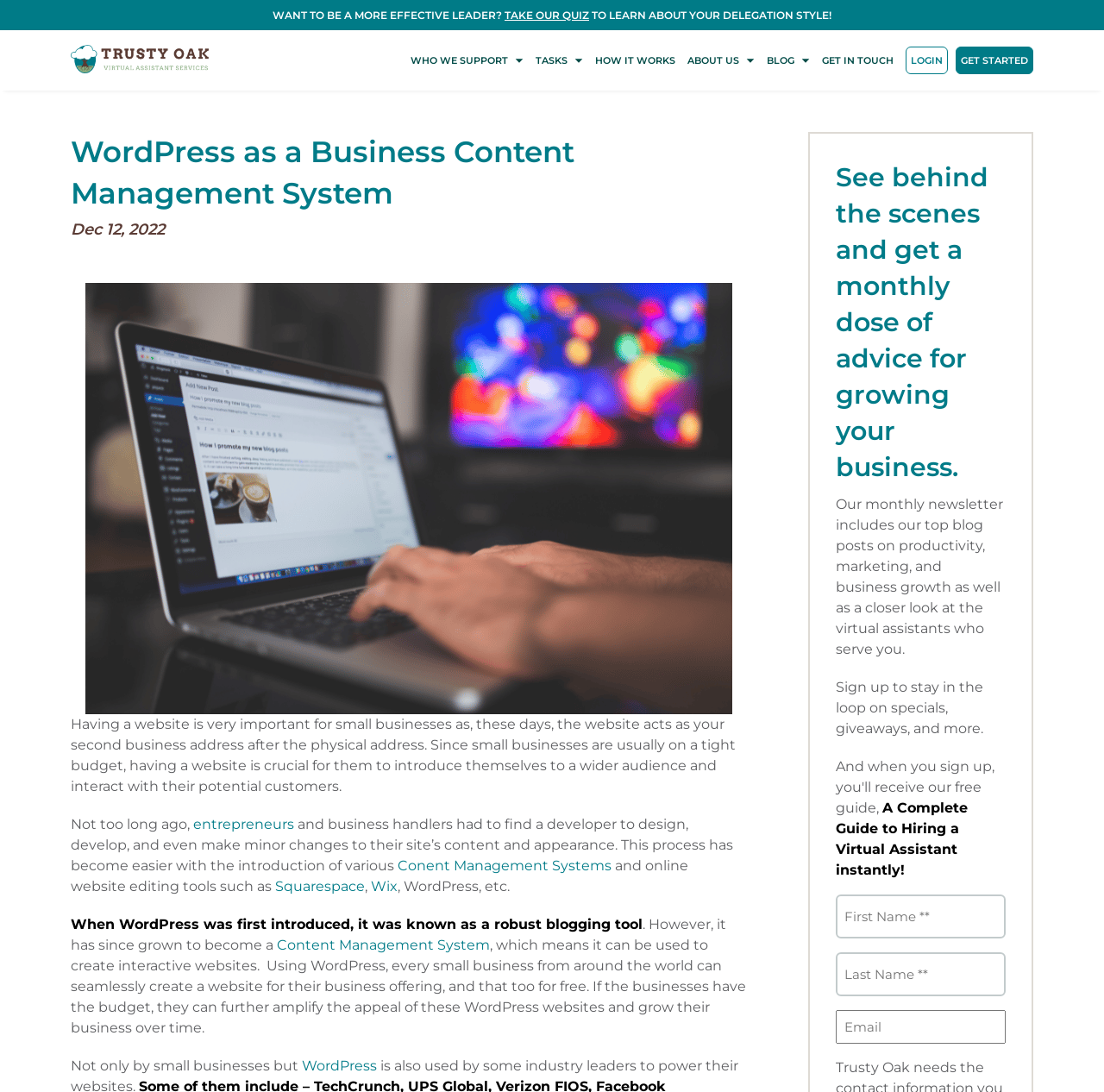Please indicate the bounding box coordinates for the clickable area to complete the following task: "Visit the supplementary material". The coordinates should be specified as four float numbers between 0 and 1, i.e., [left, top, right, bottom].

None